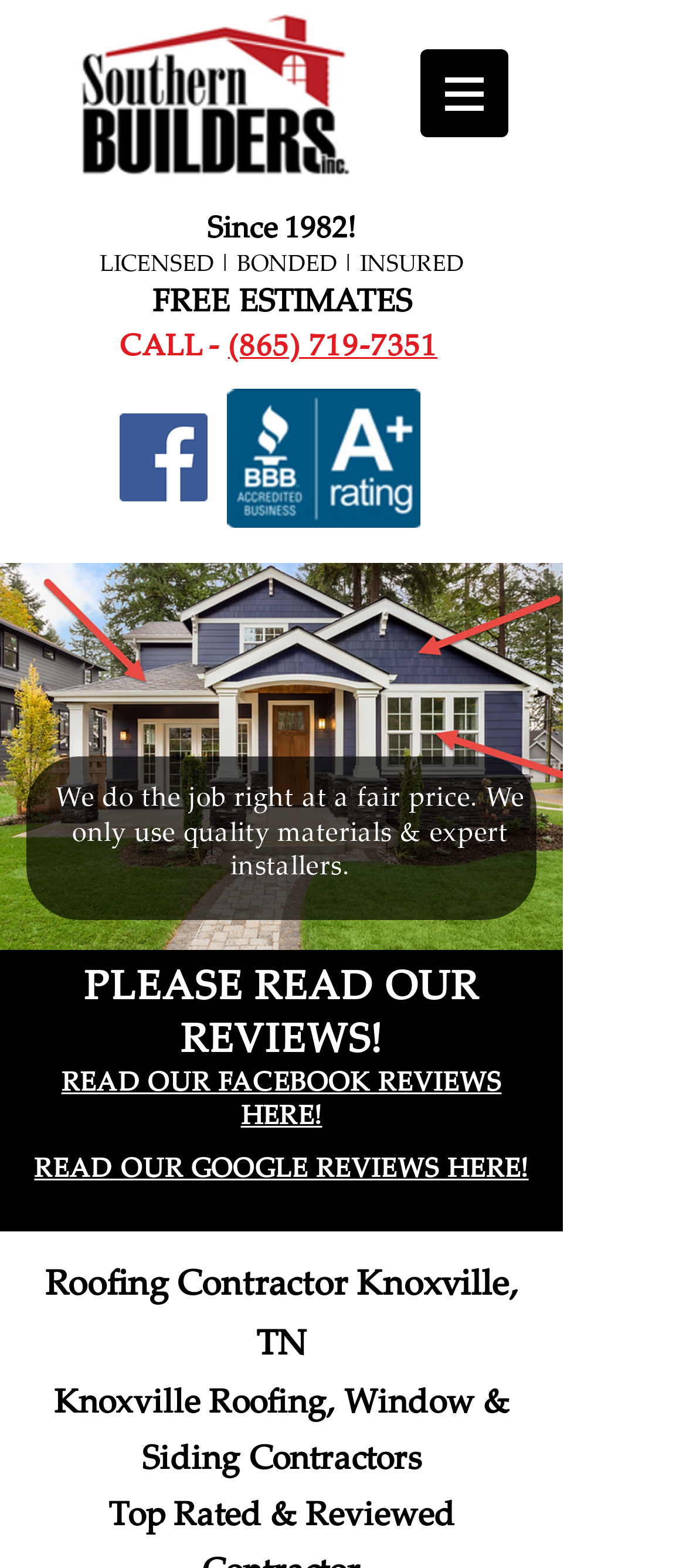Utilize the information from the image to answer the question in detail:
What is the phone number to call for a free estimate?

I found the answer by looking at the link element '(865) 719-7351' which is located at [0.332, 0.206, 0.638, 0.232]. This link is adjacent to the StaticText element 'CALL - ' and is likely the phone number to call for a free estimate.